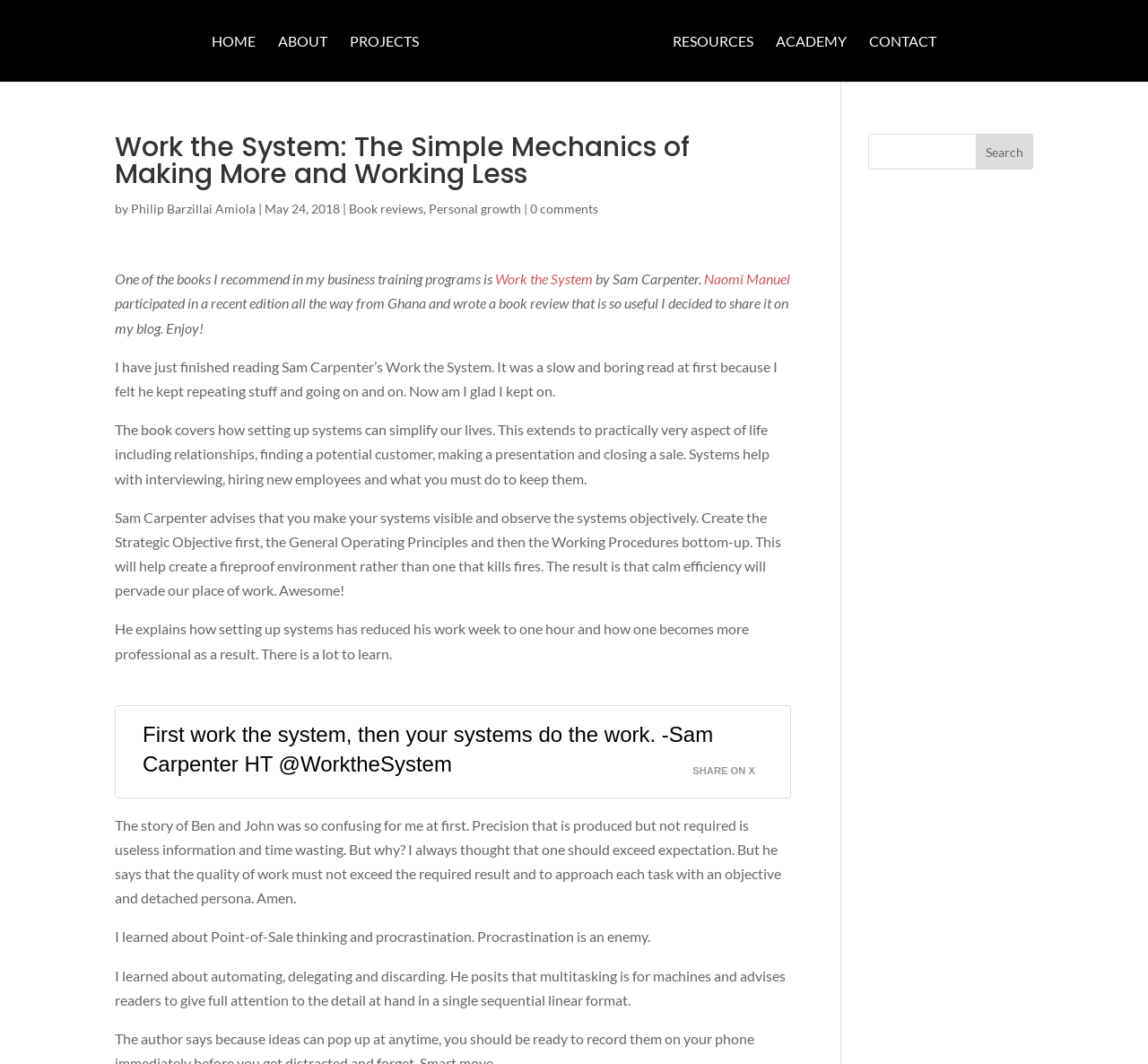Highlight the bounding box of the UI element that corresponds to this description: "Resources".

[0.586, 0.033, 0.656, 0.077]